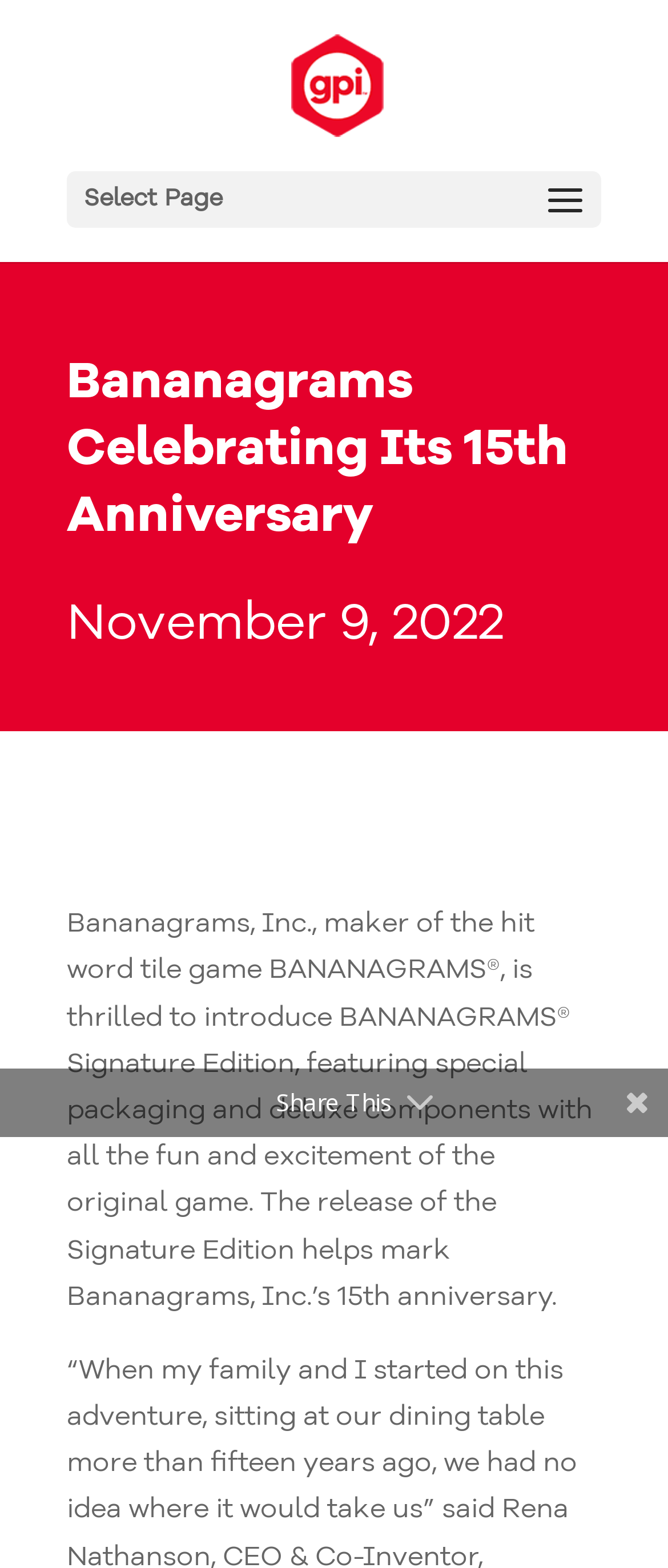Analyze the image and give a detailed response to the question:
What type of game is Bananagrams?

The webpage describes Bananagrams as a 'hit word tile game', indicating that it is a type of game that involves words and tiles.